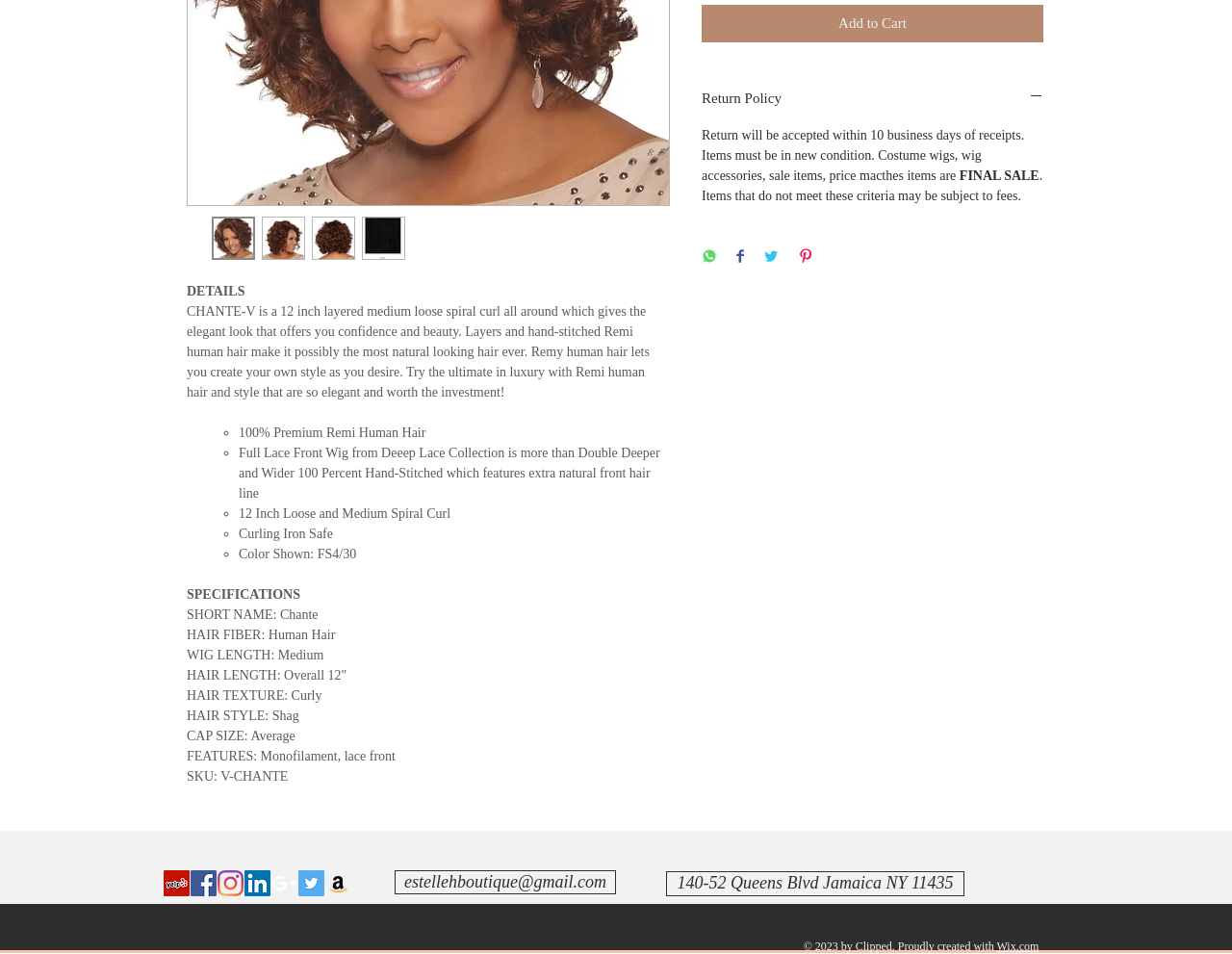Find the bounding box coordinates for the UI element whose description is: "aria-label="White Google+ Icon"". The coordinates should be four float numbers between 0 and 1, in the format [left, top, right, bottom].

[0.22, 0.912, 0.241, 0.939]